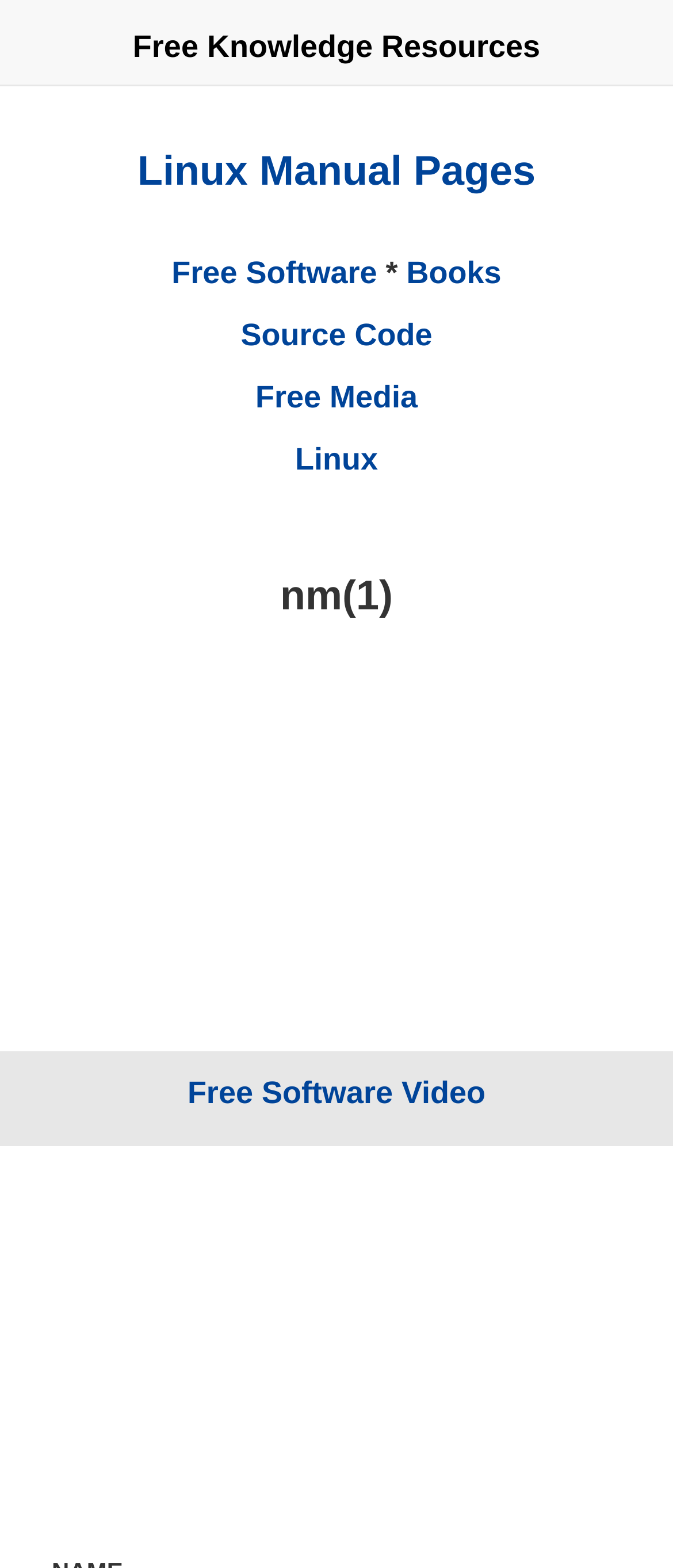What is the main topic of this webpage?
Can you give a detailed and elaborate answer to the question?

Based on the webpage content, I can see that the main topic is GNU nm, which is a command that lists symbols from object files. The webpage provides information about how to use this command.